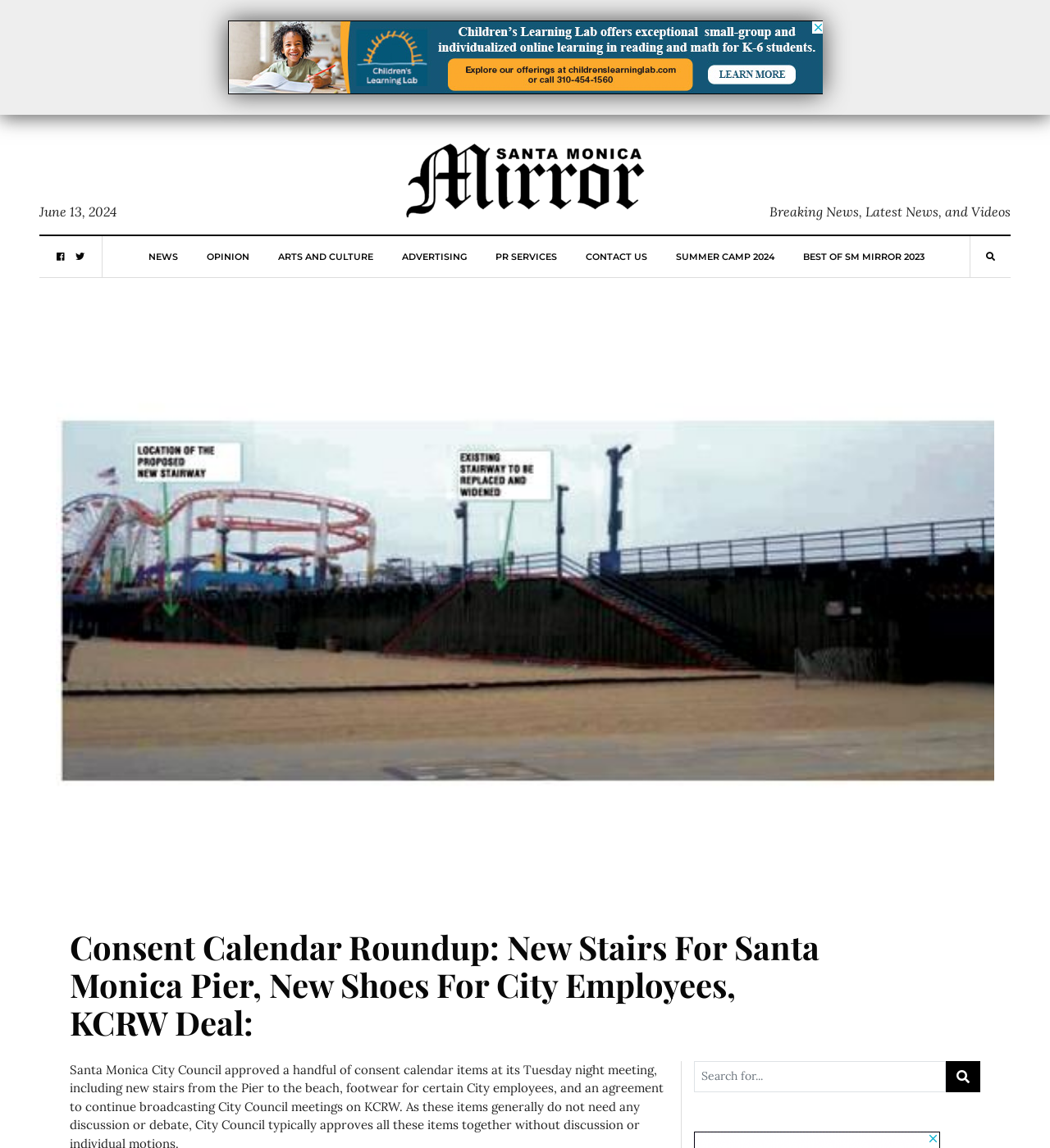What is the purpose of the search box?
Answer briefly with a single word or phrase based on the image.

To search for content